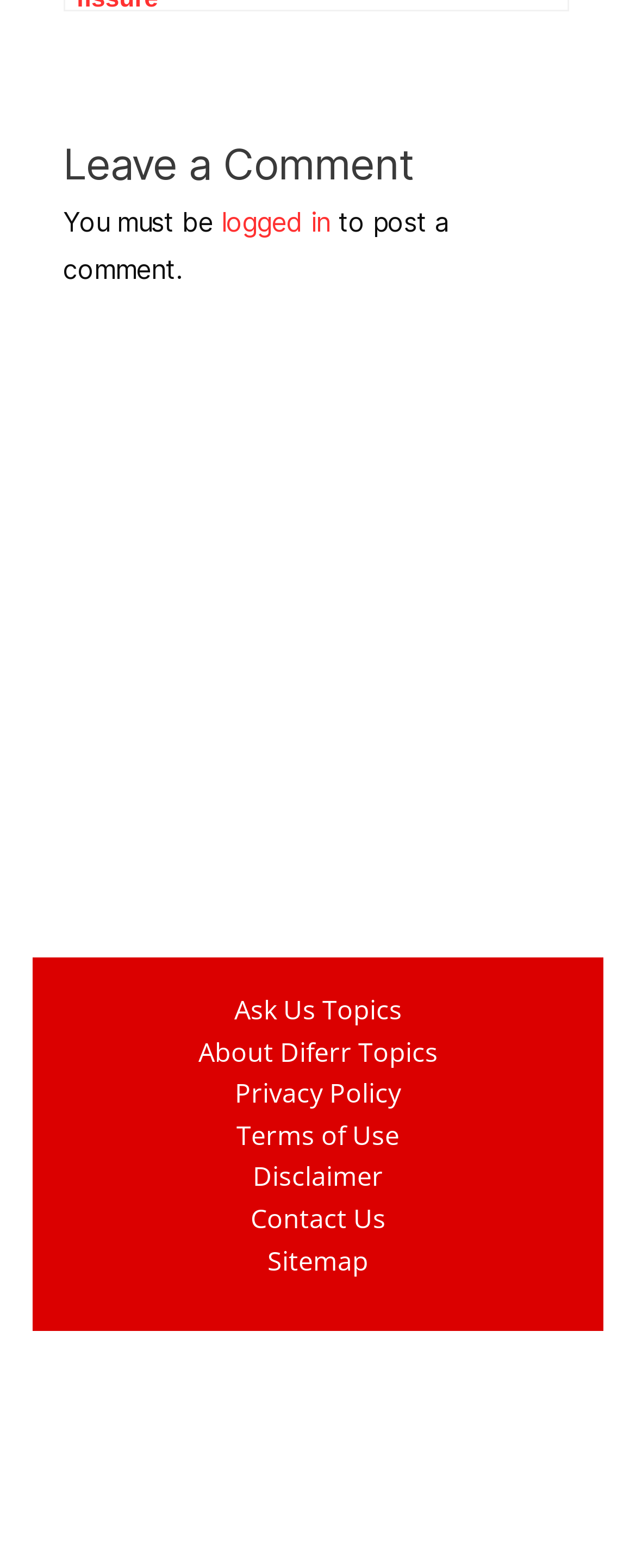Please indicate the bounding box coordinates of the element's region to be clicked to achieve the instruction: "Contact Us". Provide the coordinates as four float numbers between 0 and 1, i.e., [left, top, right, bottom].

[0.342, 0.765, 0.658, 0.791]